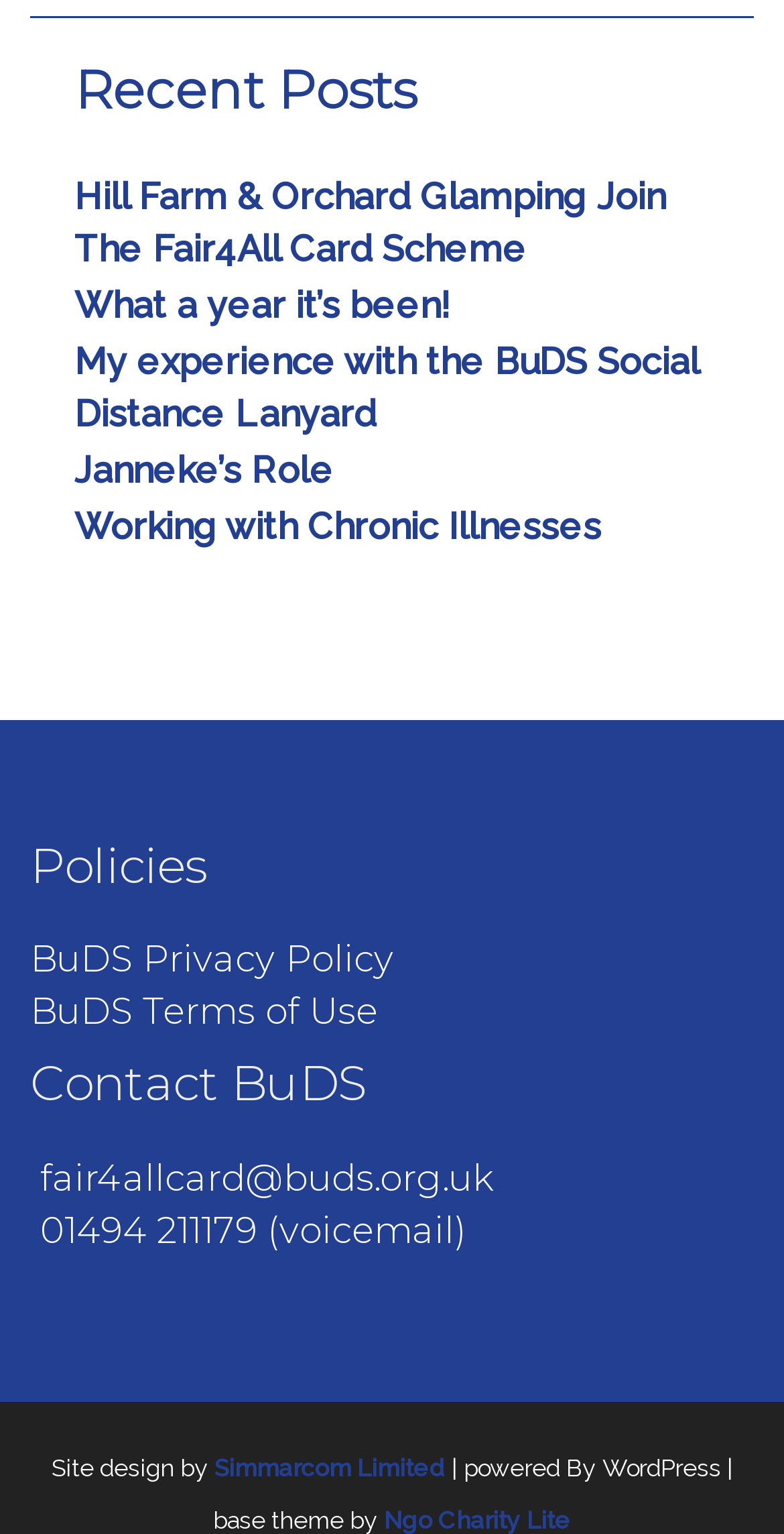Can you find the bounding box coordinates for the element to click on to achieve the instruction: "Visit Hill Farm & Orchard Glamping"?

[0.095, 0.114, 0.849, 0.176]